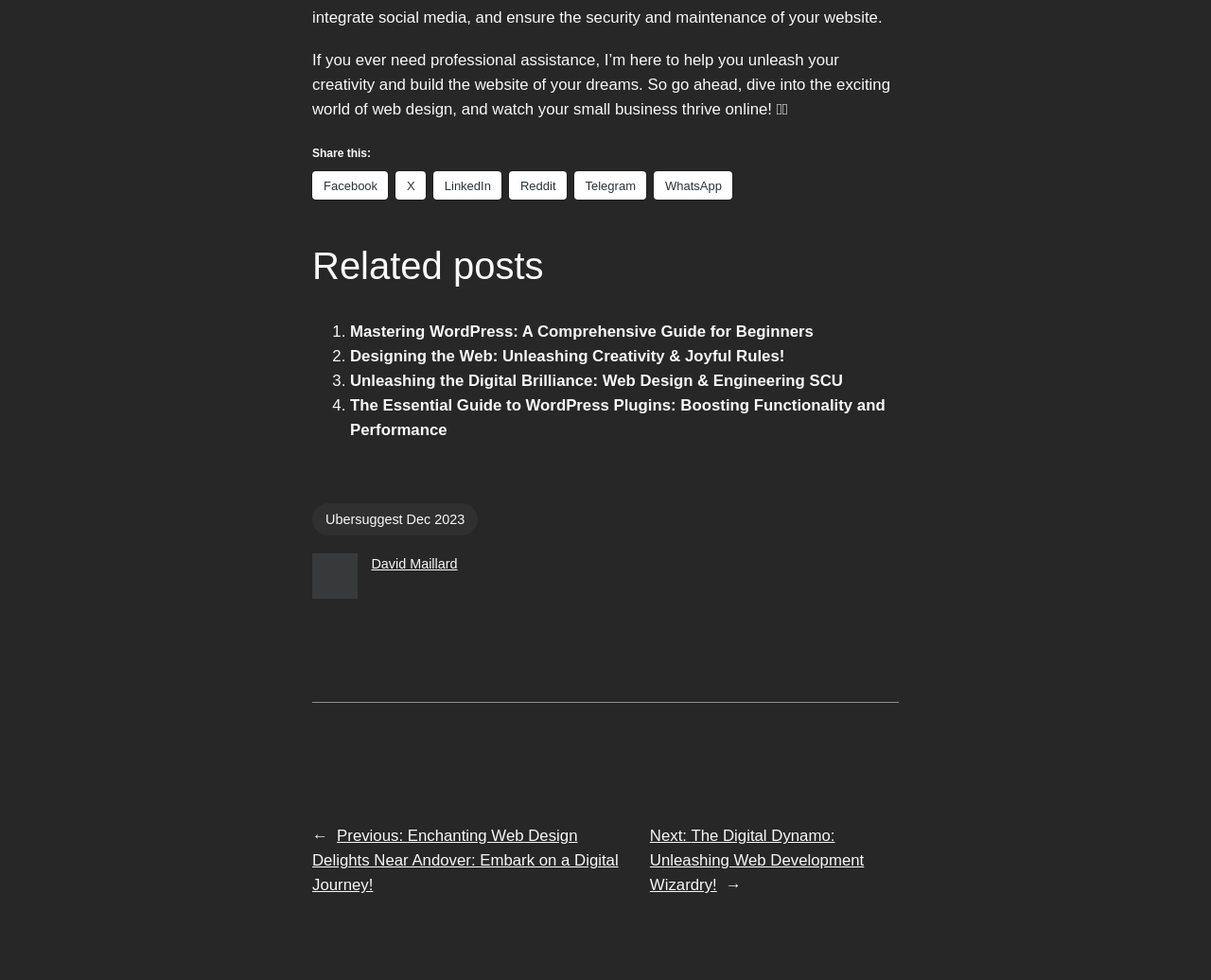Calculate the bounding box coordinates for the UI element based on the following description: "Ubersuggest Dec 2023". Ensure the coordinates are four float numbers between 0 and 1, i.e., [left, top, right, bottom].

[0.258, 0.513, 0.395, 0.547]